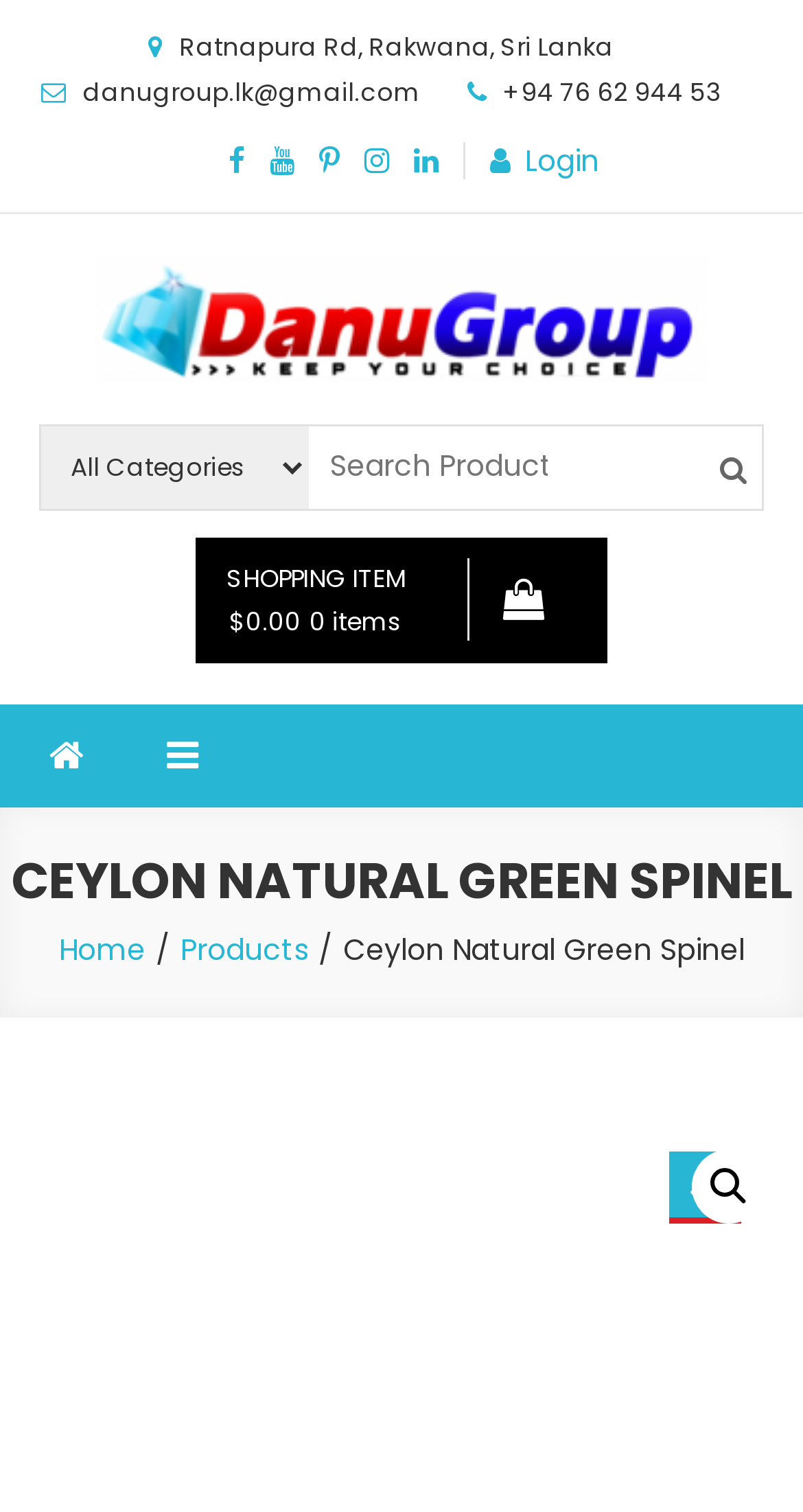What is the logo of Danu Group?
By examining the image, provide a one-word or phrase answer.

Danugroup Gemstore Logo